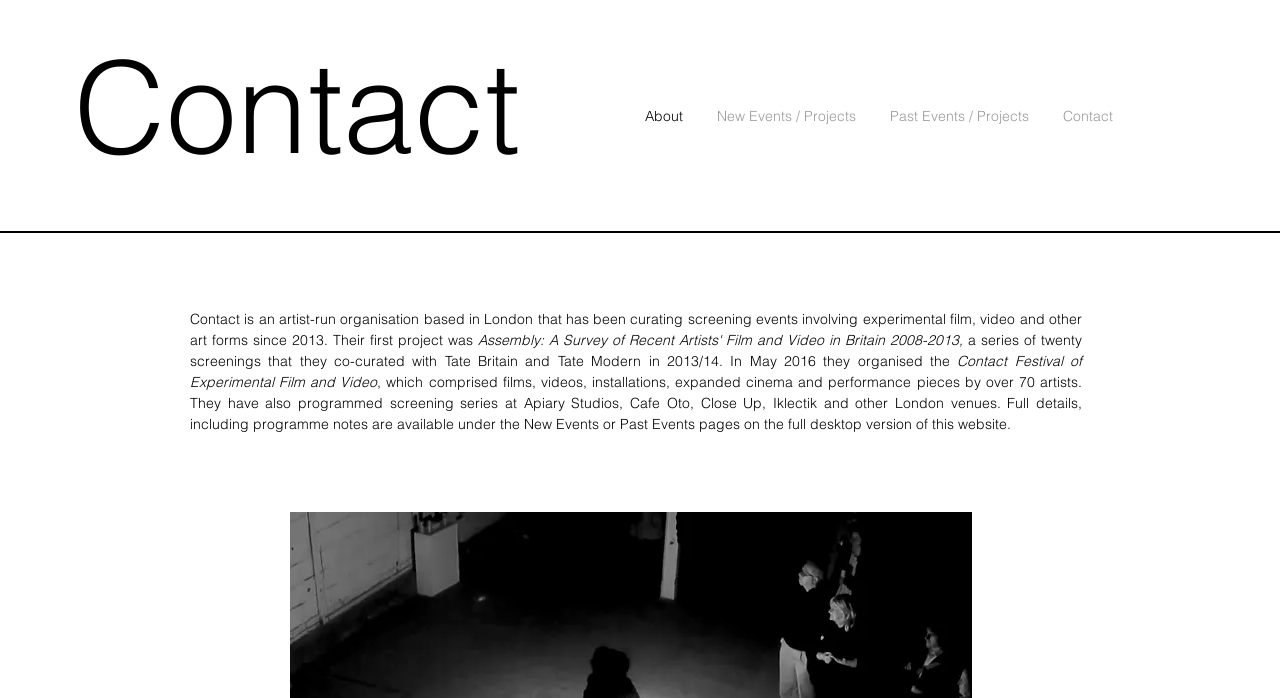Summarize the webpage with intricate details.

The webpage is about CONTACT, a series of screening events presenting experimental film and video, as well as connections across different practices and art forms. 

At the top left of the page, there is a title "Contact" in a prominent position. Below it, there is a navigation menu labeled "Site" that spans across the top of the page, containing four links: "About", "New Events / Projects", "Past Events / Projects", and "Contact". 

Below the navigation menu, there is a paragraph of text that describes CONTACT as an artist-run organization based in London, which has been curating screening events involving experimental film, video, and other art forms since 2013. 

Following this paragraph, there is a link to "Assembly: A Survey of Recent Artists' Film and Video in Britain 2008-2013", which is positioned in the middle of the page. 

Below this link, there is another paragraph of text that describes CONTACT's projects, including a series of twenty screenings co-curated with Tate Britain and Tate Modern, and the Contact Festival of Experimental Film and Video. 

Further down the page, there is a sentence that mentions full details of the programmes are available under the "New Events" or "Past Events" pages, with links to these pages provided. Finally, there is a link to the full desktop version of the website.